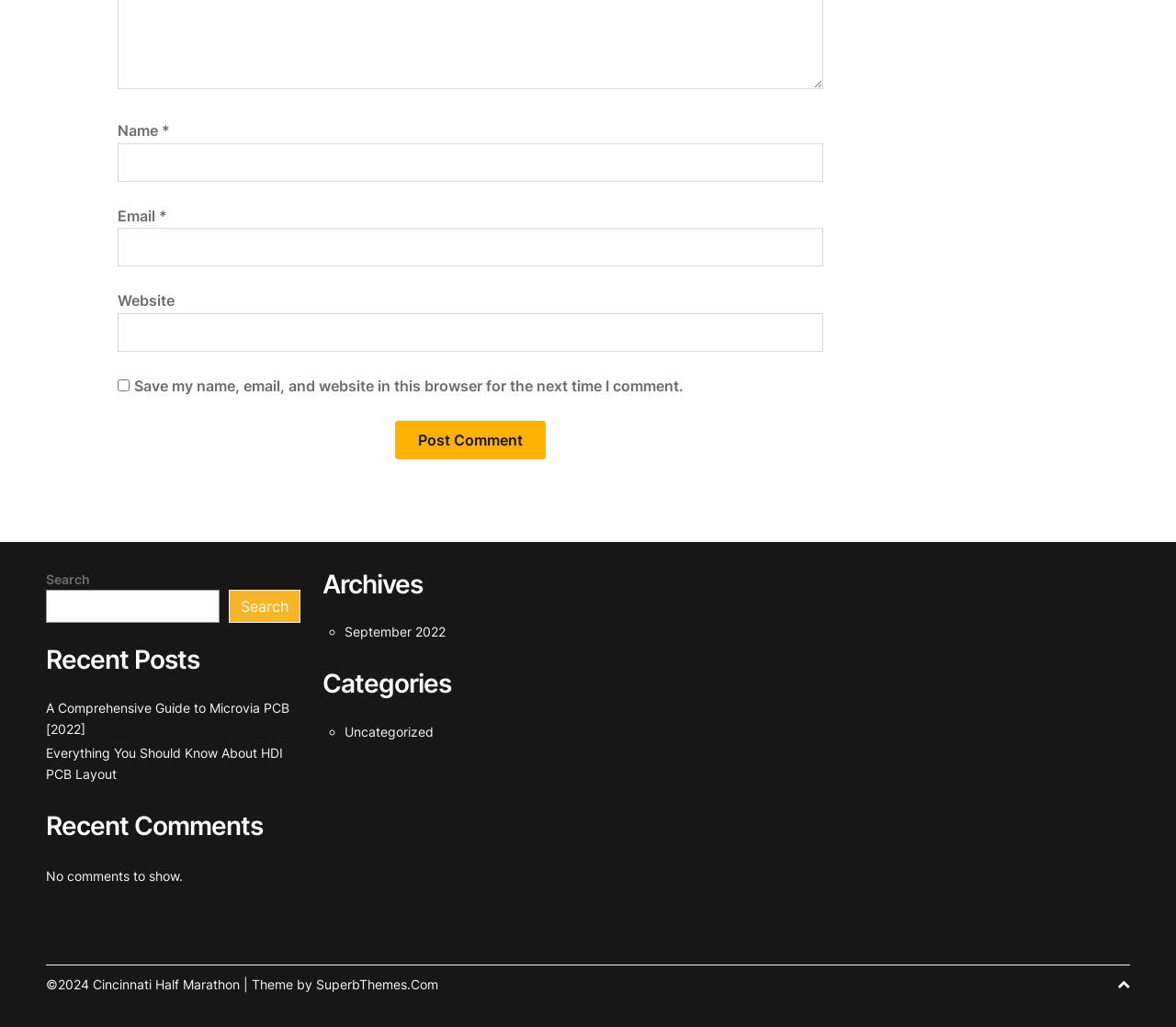Find the bounding box coordinates for the area you need to click to carry out the instruction: "Go back to top". The coordinates should be four float numbers between 0 and 1, indicated as [left, top, right, bottom].

[0.95, 0.949, 0.961, 0.968]